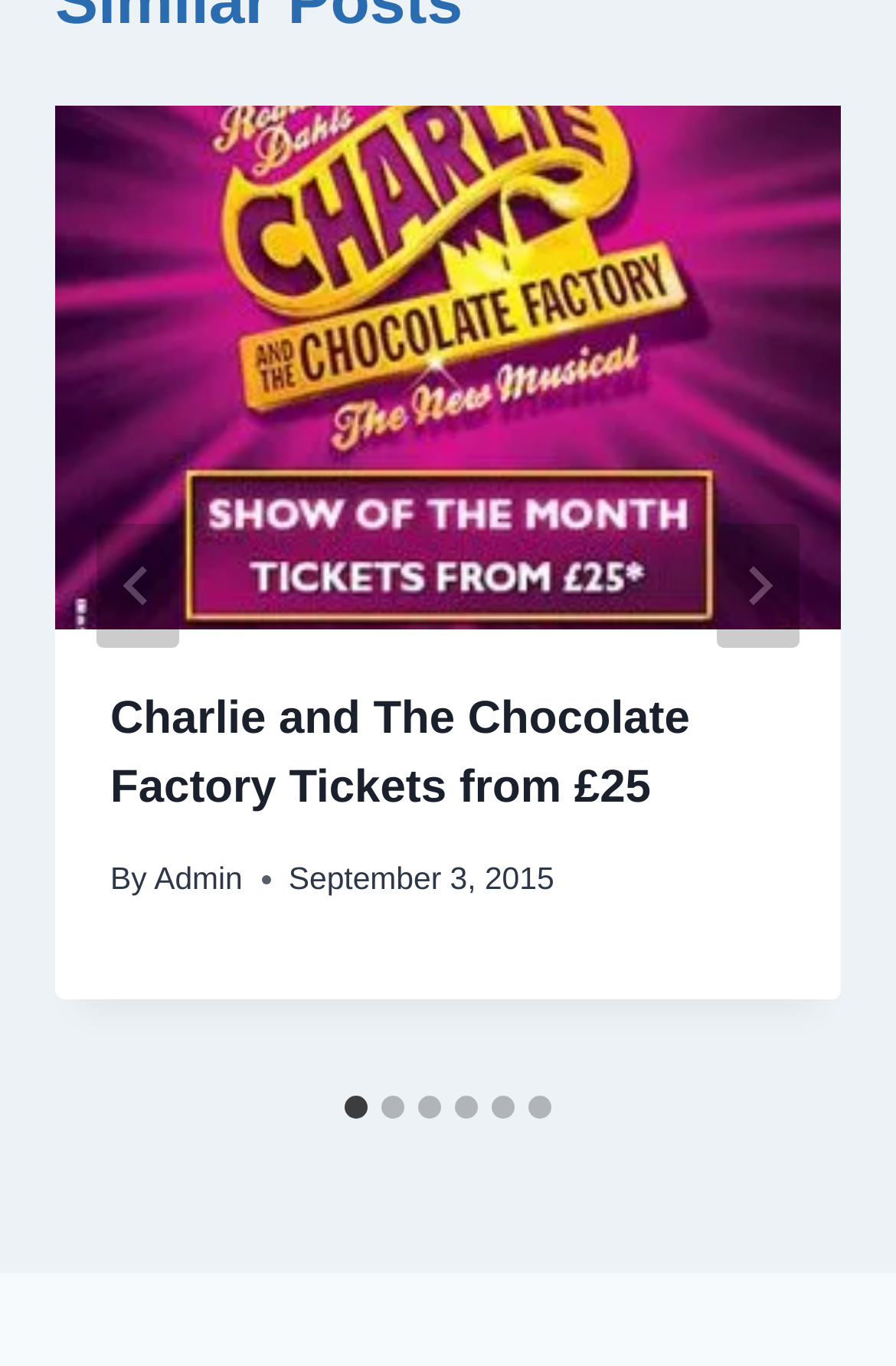Determine the bounding box coordinates of the section to be clicked to follow the instruction: "Click next". The coordinates should be given as four float numbers between 0 and 1, formatted as [left, top, right, bottom].

[0.8, 0.247, 0.892, 0.338]